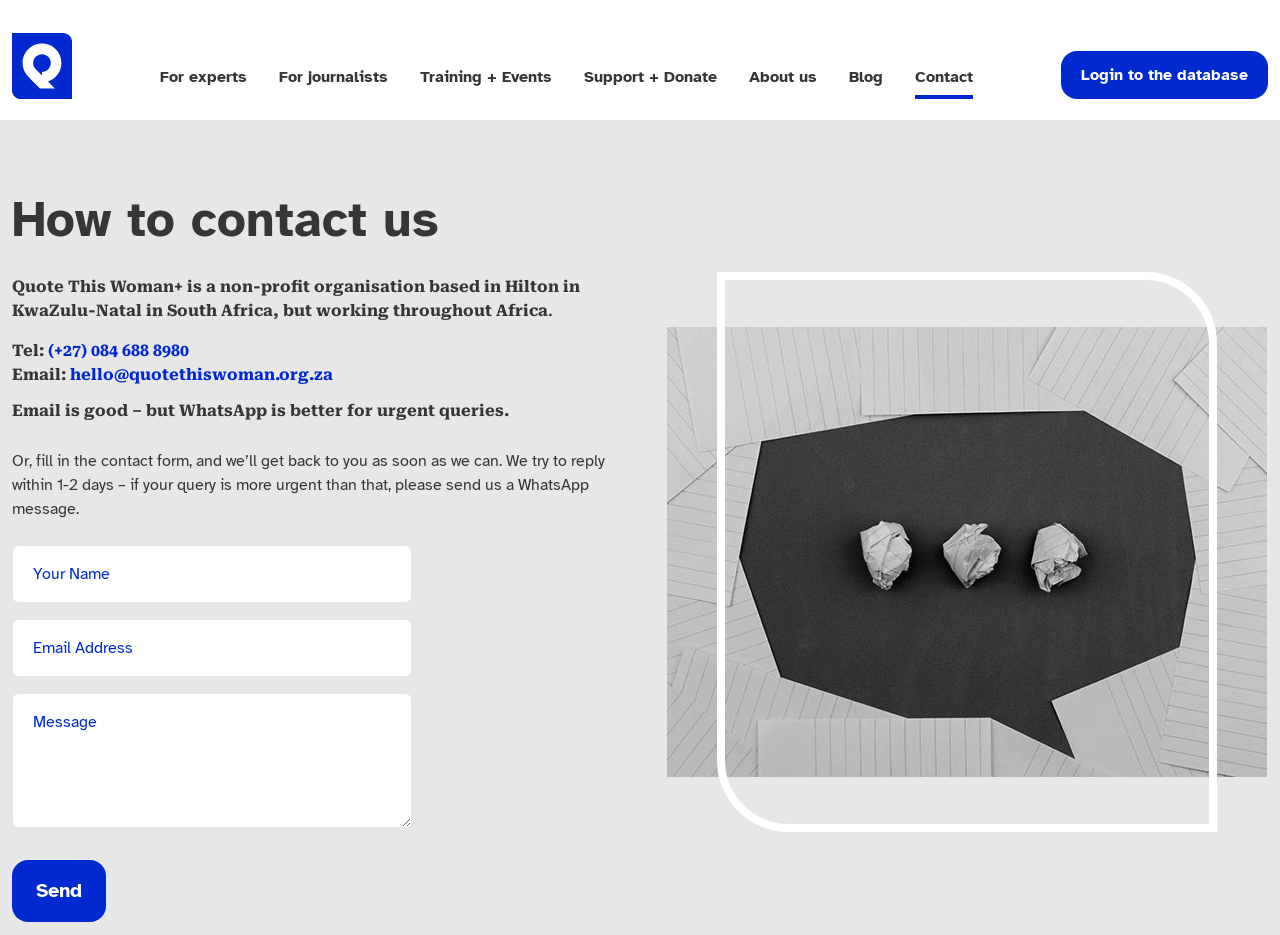Kindly provide the bounding box coordinates of the section you need to click on to fulfill the given instruction: "Send an email to hello@quotethiswoman.org.za".

[0.055, 0.391, 0.26, 0.411]